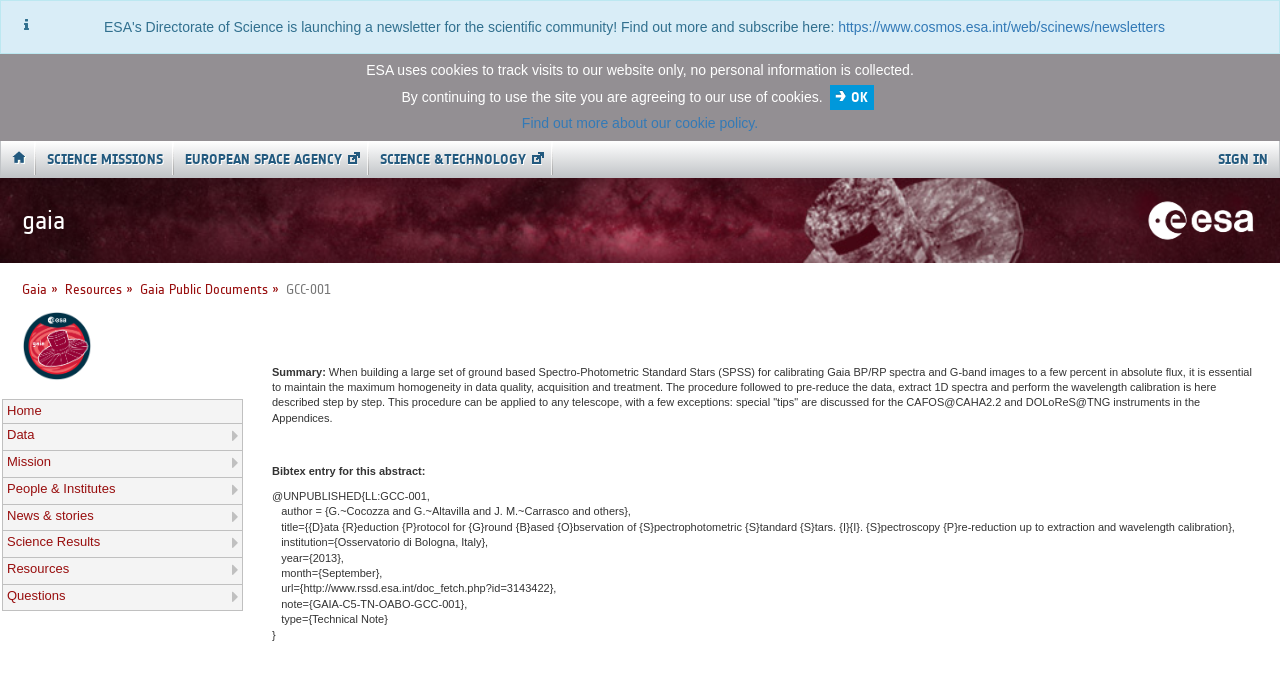What is the institution associated with the authors of the document?
Based on the image, respond with a single word or phrase.

Osservatorio di Bologna, Italy